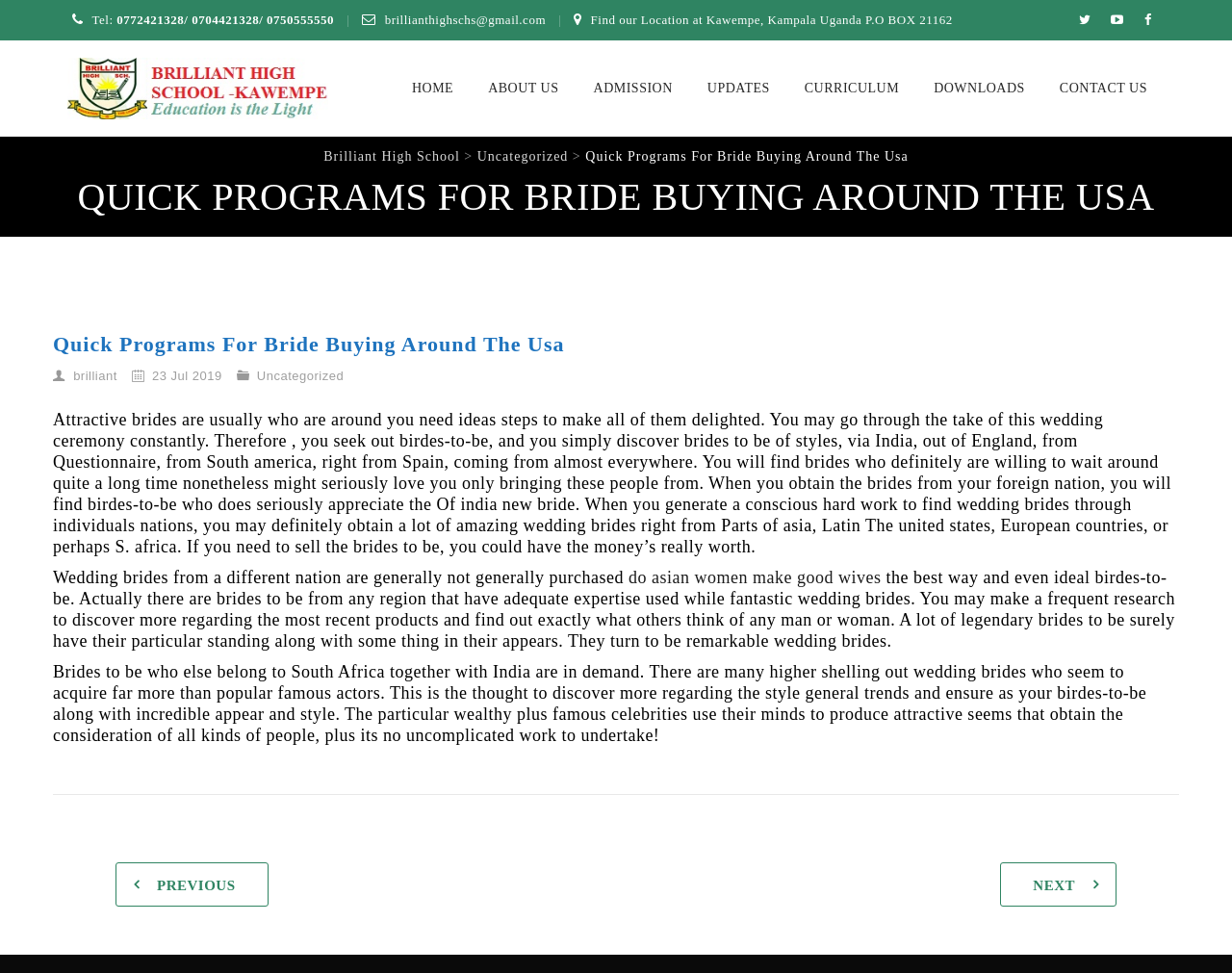Specify the bounding box coordinates for the region that must be clicked to perform the given instruction: "Click the 'CONTACT US' link".

[0.86, 0.042, 0.931, 0.14]